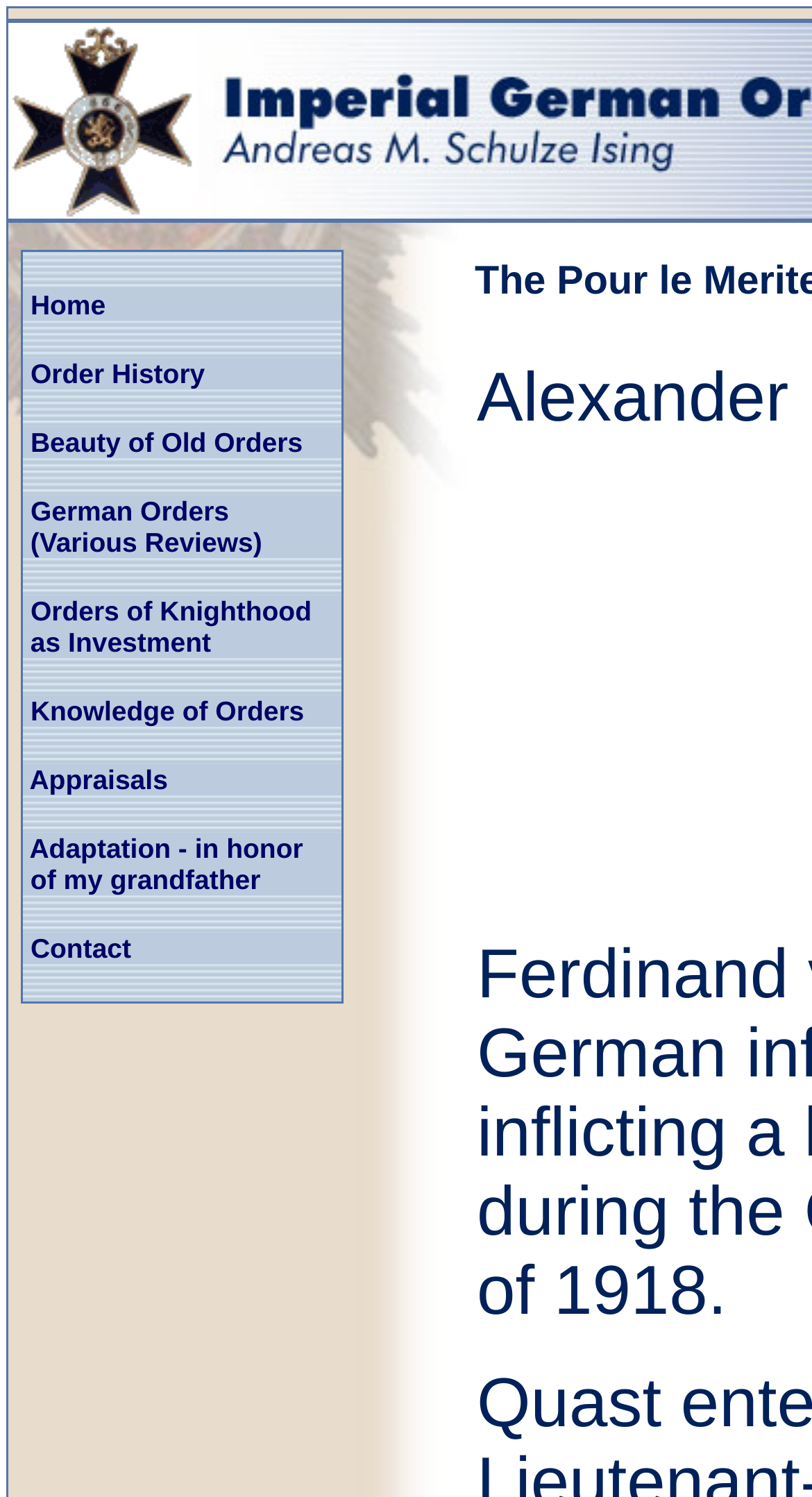Find the bounding box coordinates of the element to click in order to complete the given instruction: "Read about Beauty of Old Orders."

[0.038, 0.285, 0.373, 0.306]